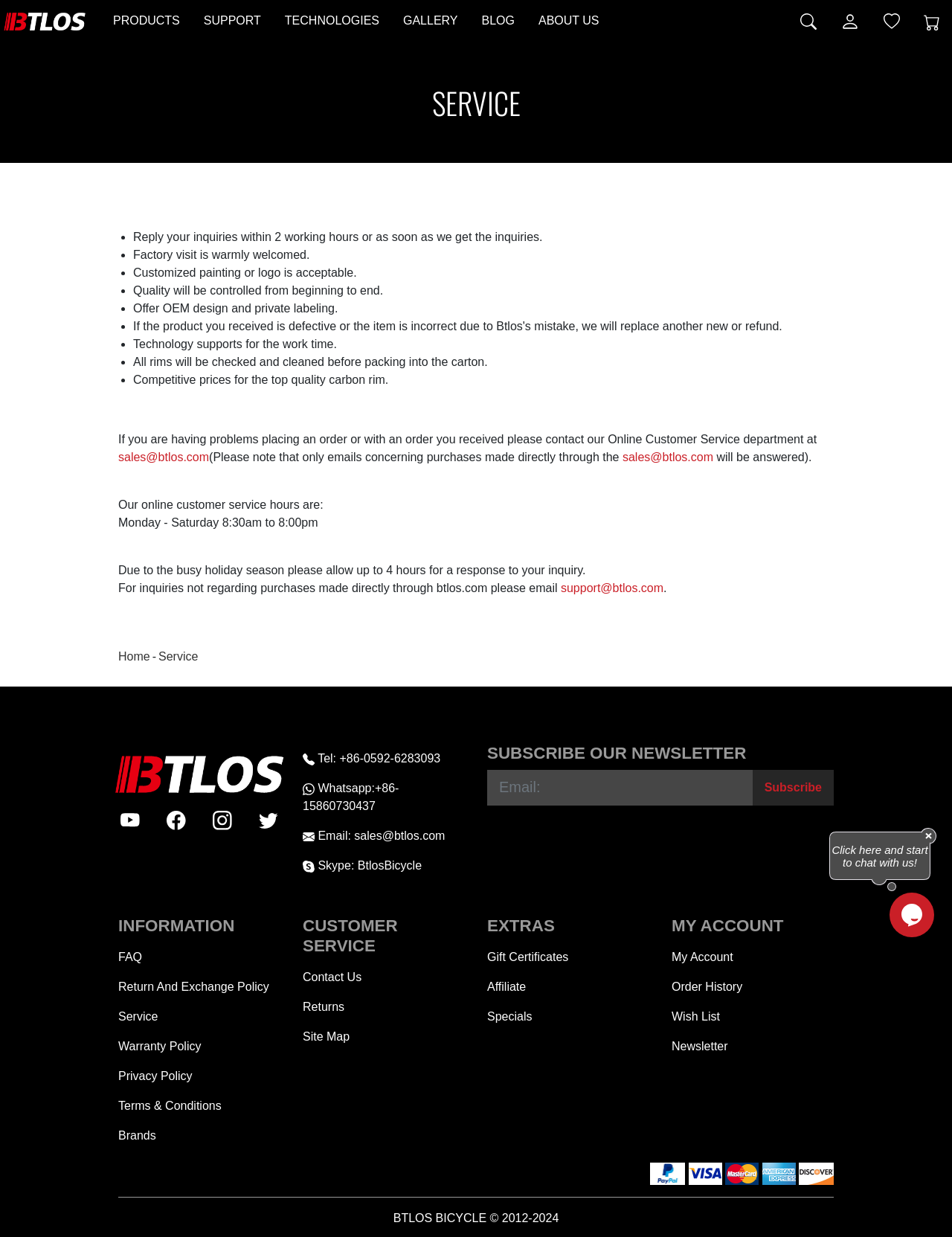Please locate the bounding box coordinates of the element that should be clicked to complete the given instruction: "Click on 'Idaho Genealogy Queries'".

None